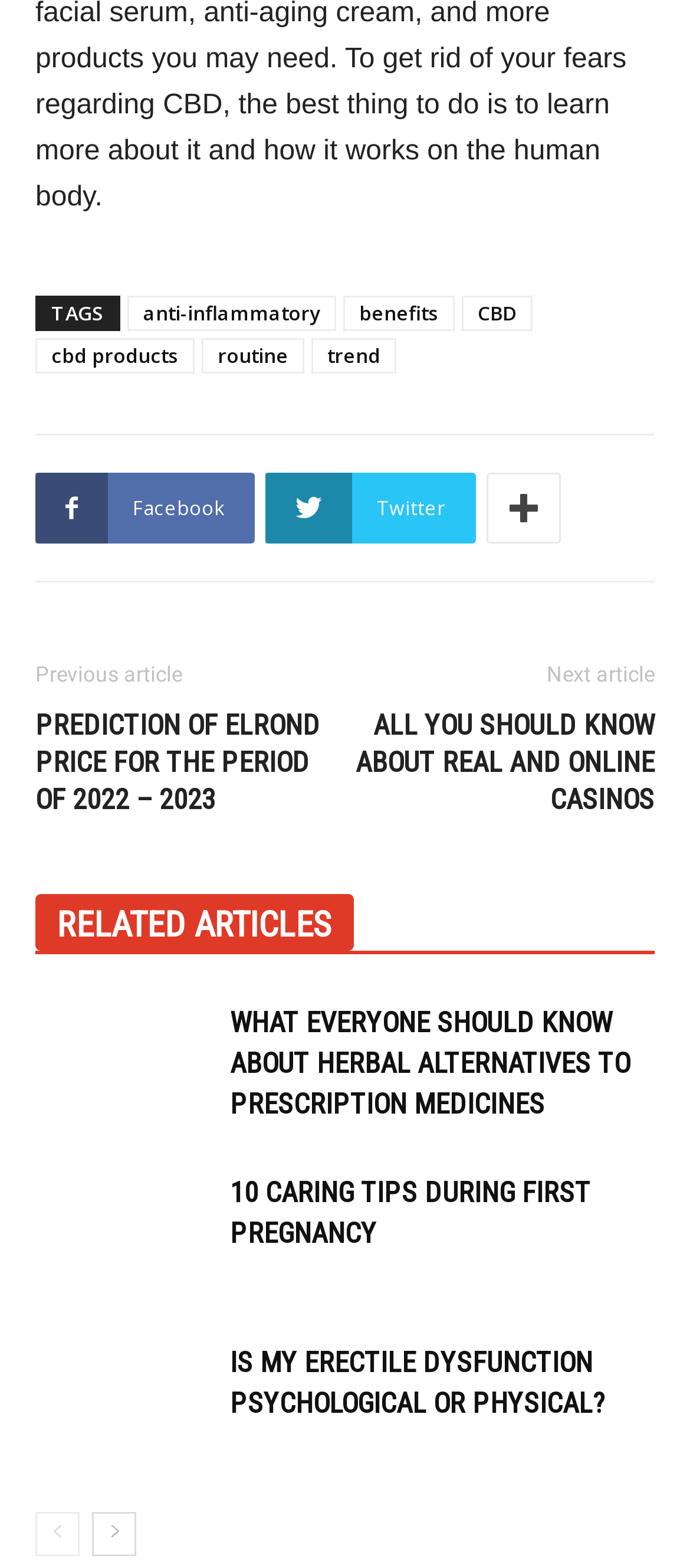Provide a short answer using a single word or phrase for the following question: 
What is the purpose of the links at the bottom of the webpage?

Navigation